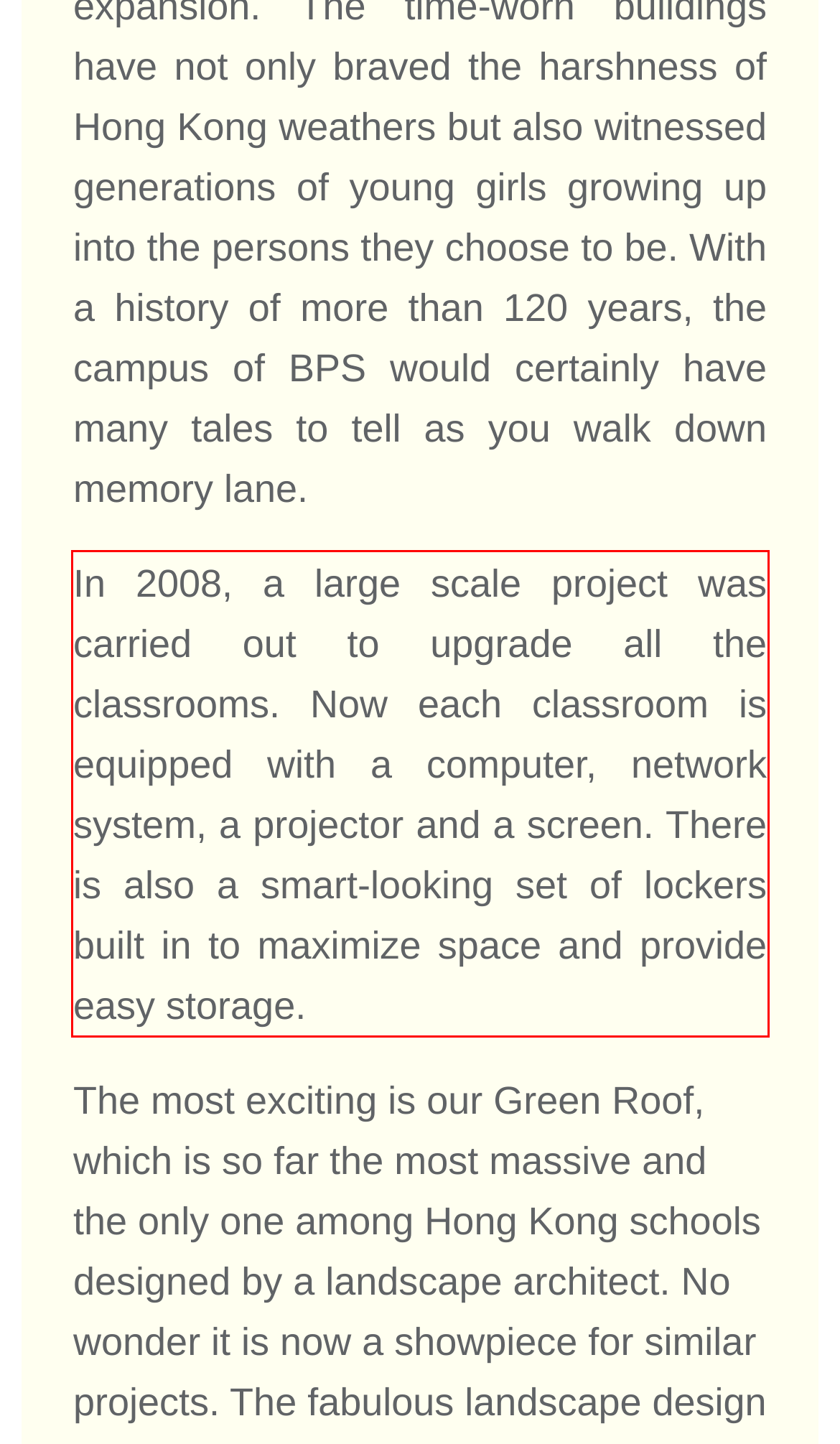You have a screenshot with a red rectangle around a UI element. Recognize and extract the text within this red bounding box using OCR.

In 2008, a large scale project was carried out to upgrade all the classrooms. Now each classroom is equipped with a computer, network system, a projector and a screen. There is also a smart-looking set of lockers built in to maximize space and provide easy storage.